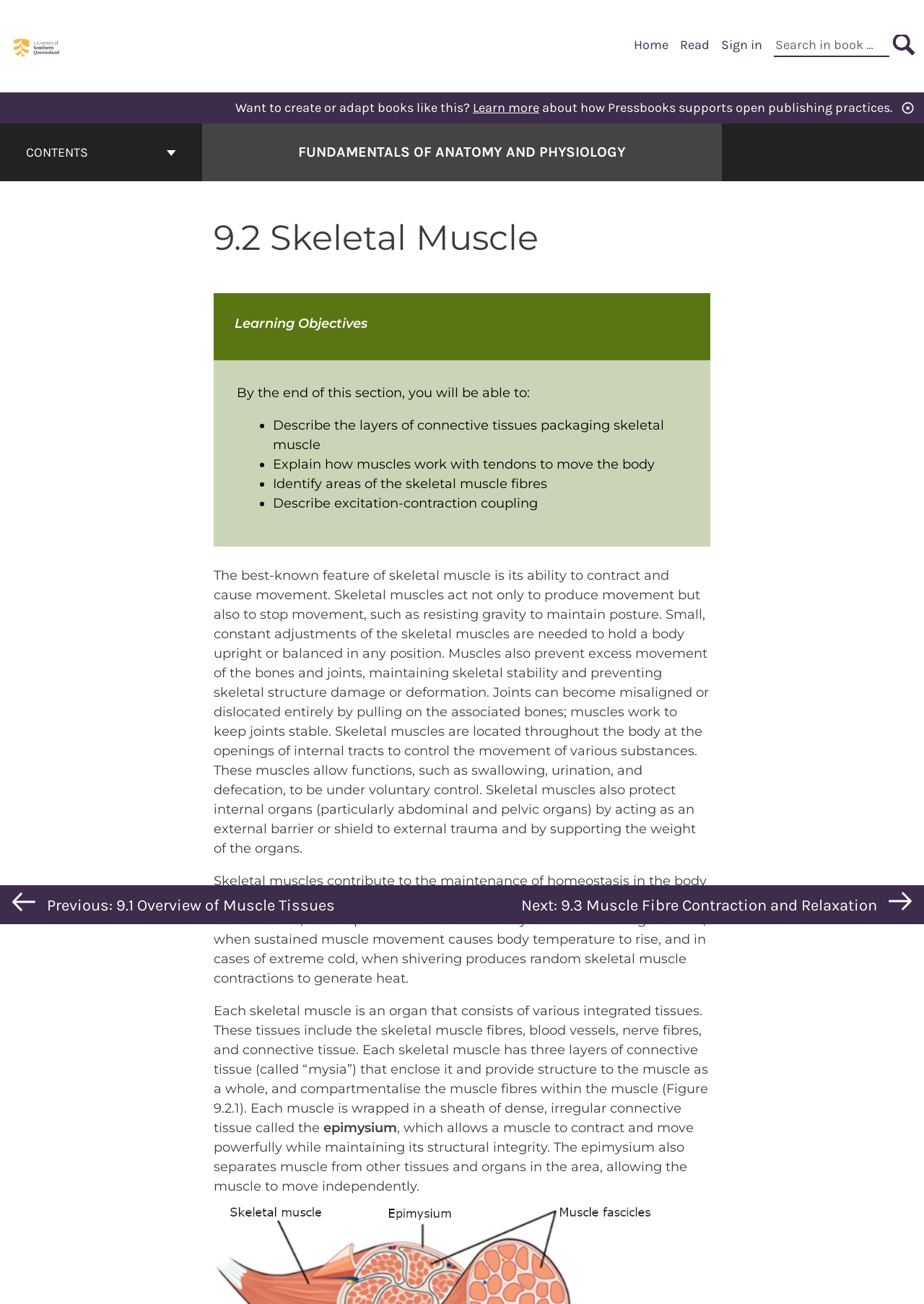Please indicate the bounding box coordinates for the clickable area to complete the following task: "Go to the Home page". The coordinates should be specified as four float numbers between 0 and 1, i.e., [left, top, right, bottom].

None